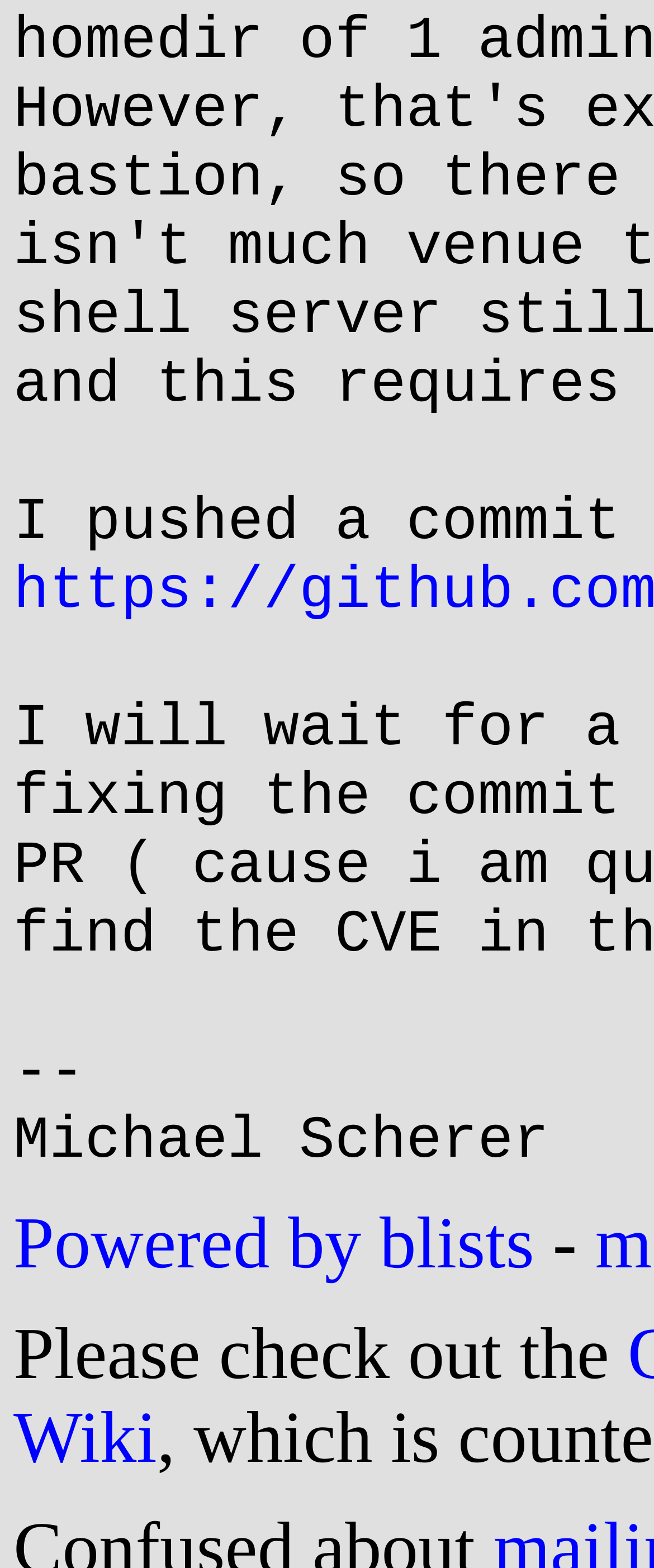Based on the element description: "Collection Overview", identify the bounding box coordinates for this UI element. The coordinates must be four float numbers between 0 and 1, listed as [left, top, right, bottom].

None